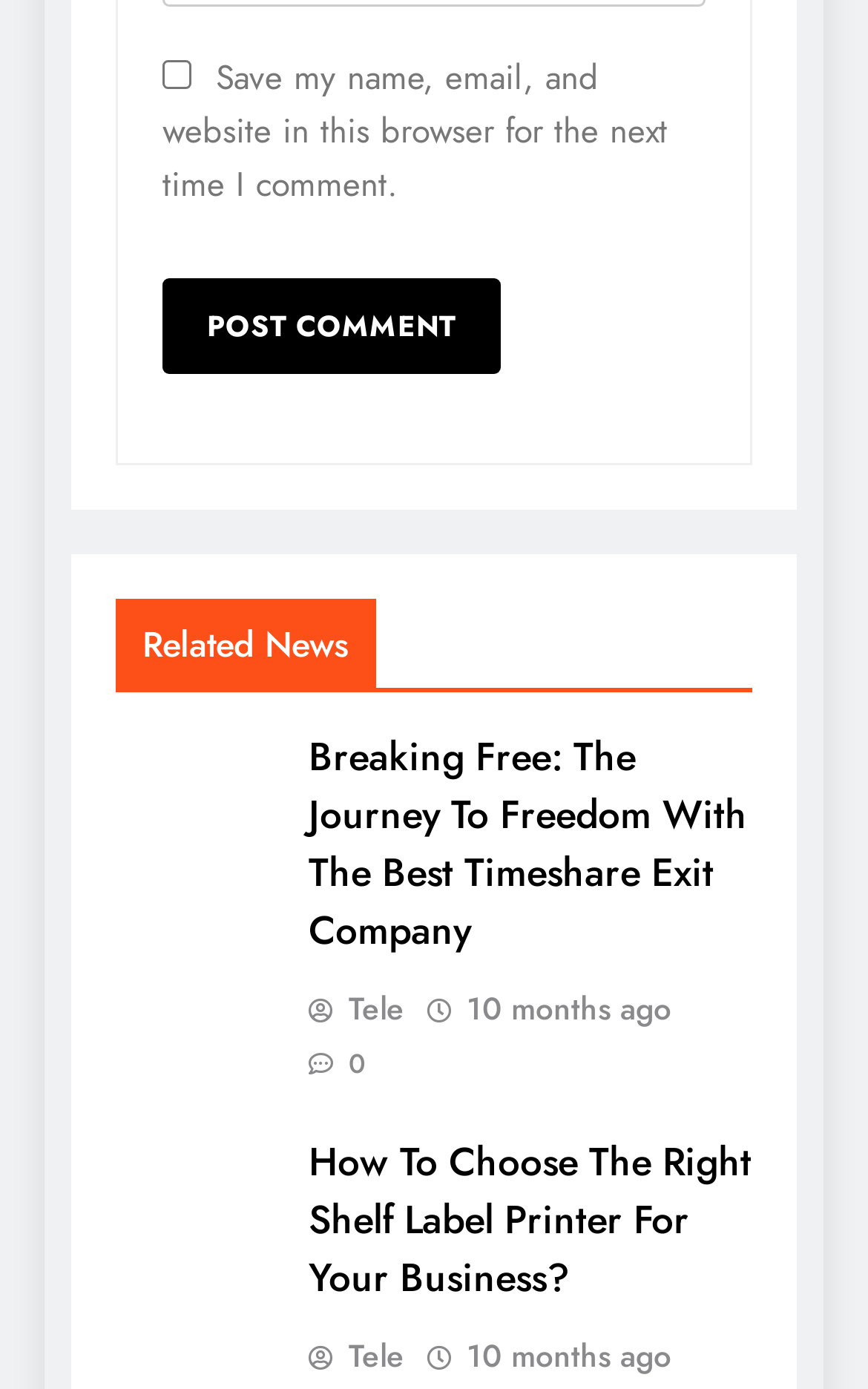Identify the bounding box of the HTML element described as: "parent_node: Website name="url" placeholder="Website"".

None